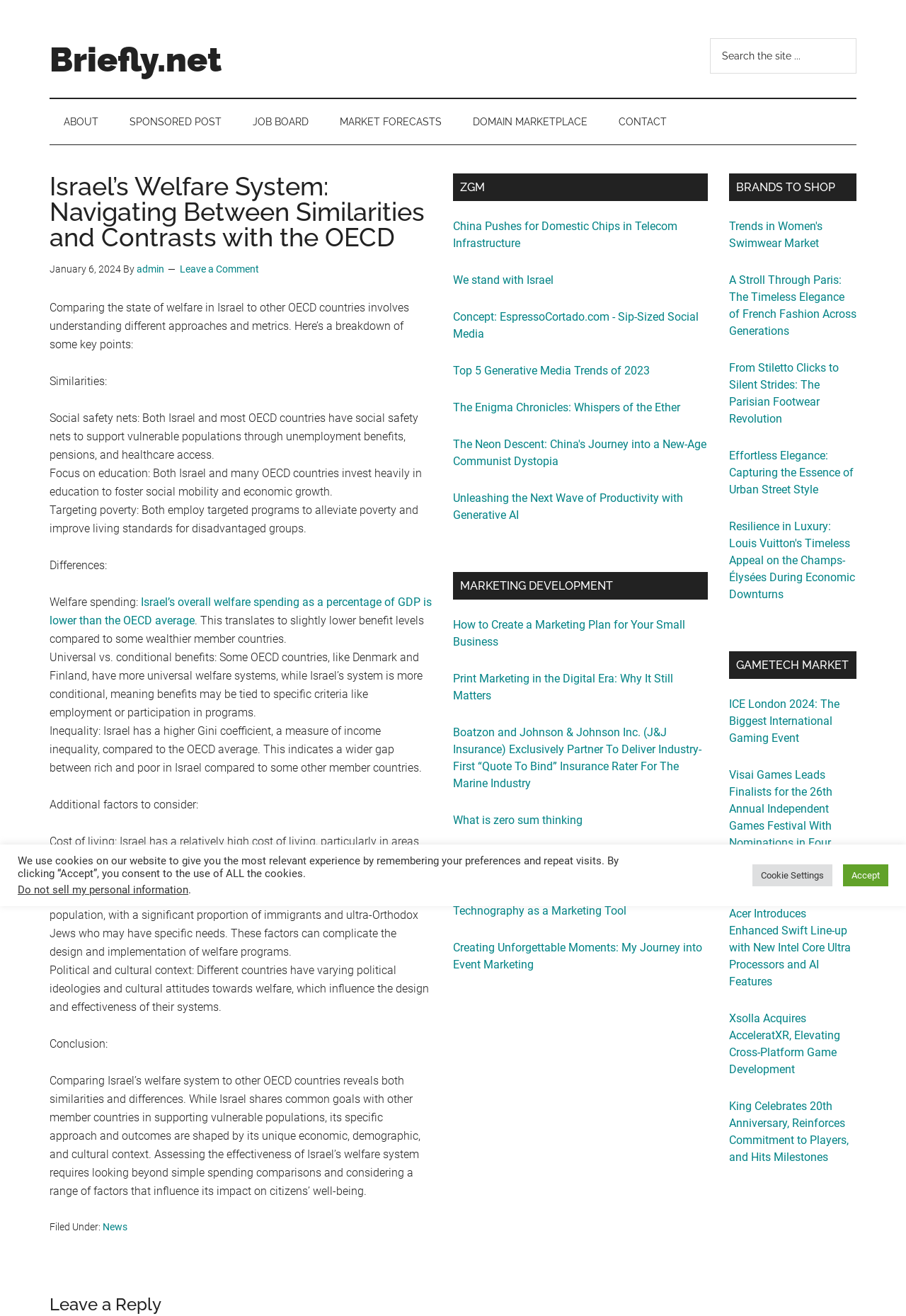How many links are in the secondary menu?
Kindly offer a detailed explanation using the data available in the image.

I counted the number of links in the secondary menu by looking at the navigation section with the label 'Secondary', which contains 7 links: 'ABOUT', 'SPONSORED POST', 'JOB BOARD', 'MARKET FORECASTS', 'DOMAIN MARKETPLACE', 'CONTACT', and another.